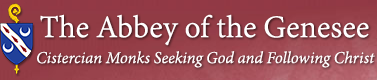Elaborate on all the elements present in the image.

The image features the emblem and title of "The Abbey of the Genesee," a religious community known for its commitment to Cistercian monastic life. The banner showcases the abbey's mission: "Cistercian Monks Seeking God and Following Christ," encapsulating their spiritual focus. The design likely reflects the sacred and serene nature of the abbey, inviting visitors to engage with its teachings and community. This is a prominent aspect of the website dedicated to sharing insights, news, and events related to this monastic community.